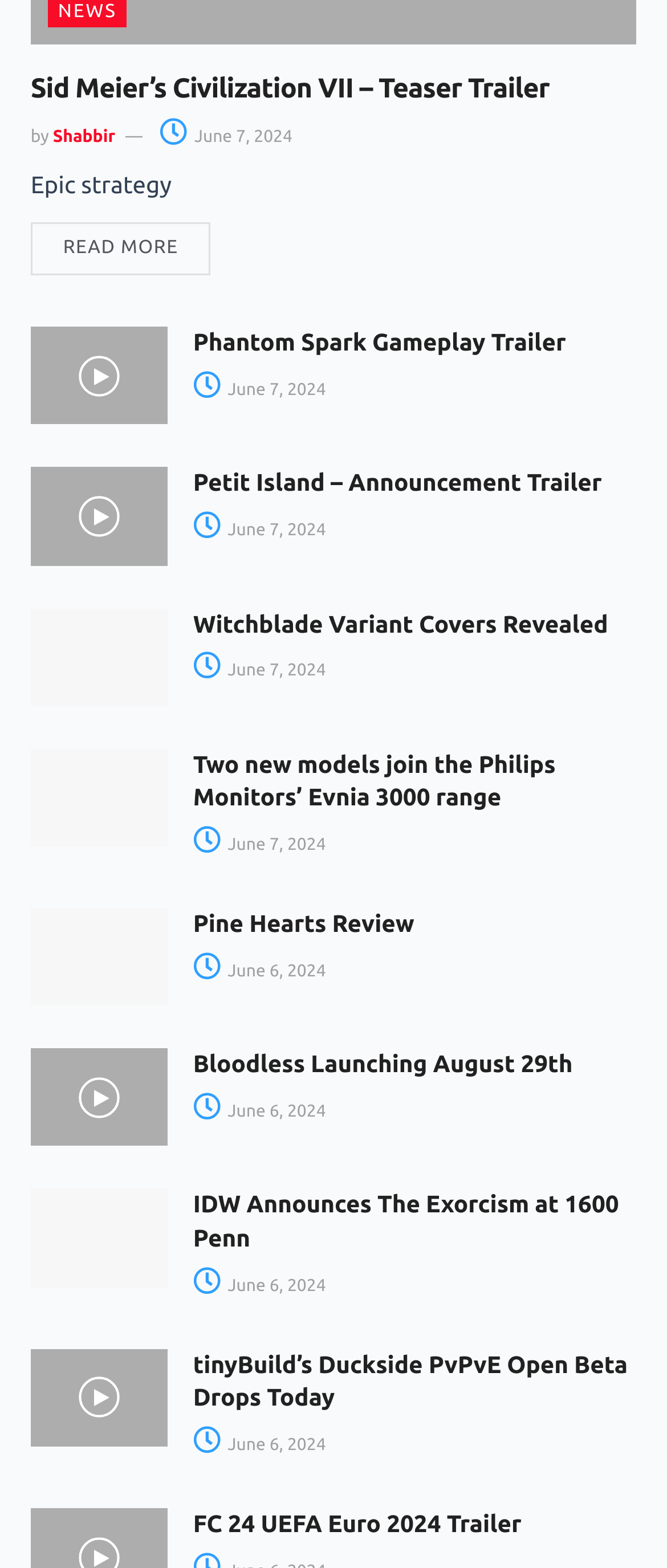Ascertain the bounding box coordinates for the UI element detailed here: "Read more". The coordinates should be provided as [left, top, right, bottom] with each value being a float between 0 and 1.

[0.046, 0.141, 0.316, 0.176]